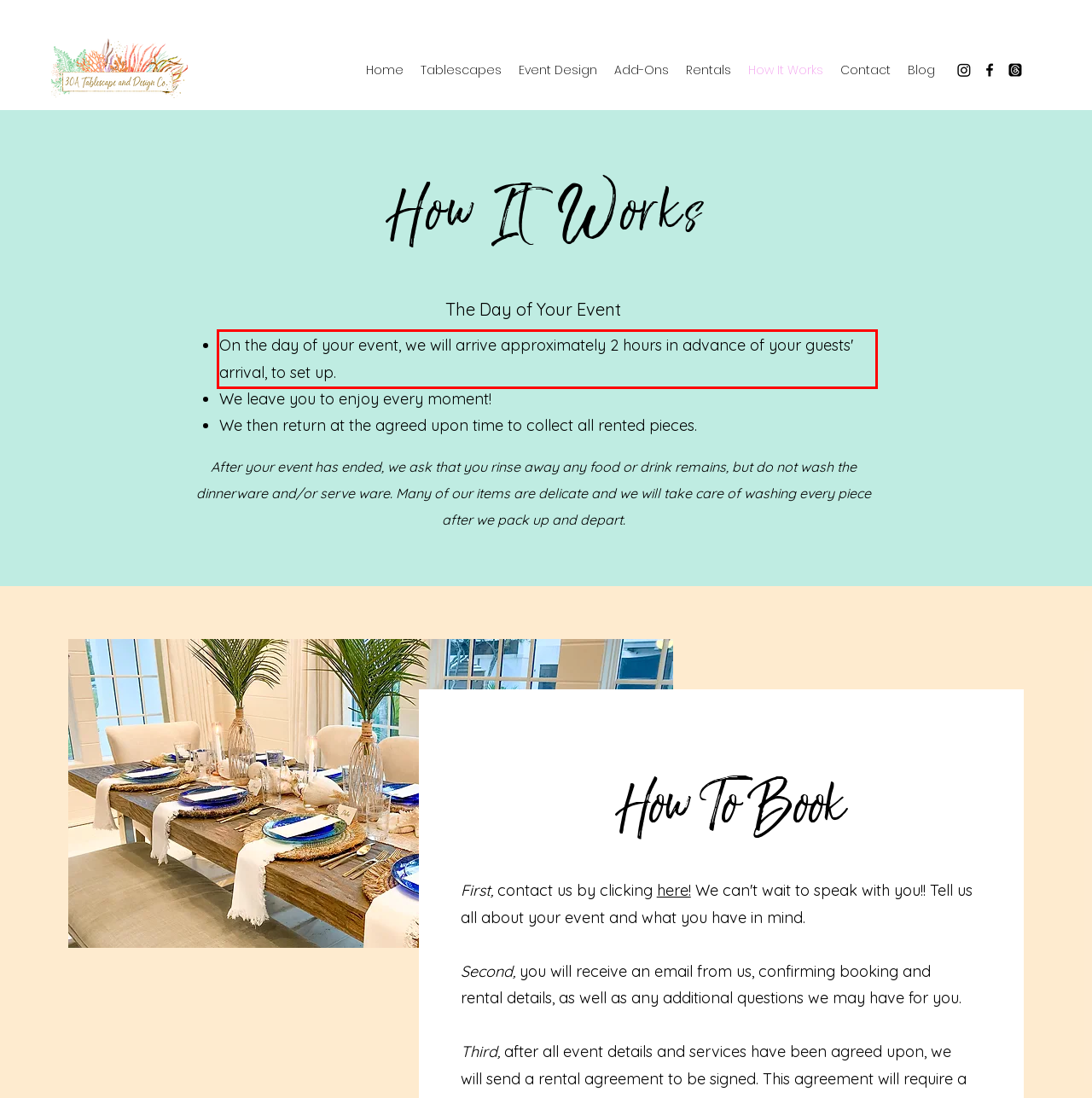Using the provided webpage screenshot, recognize the text content in the area marked by the red bounding box.

On the day of your event, we will arrive approximately 2 hours in advance of your guests' arrival, to set up.